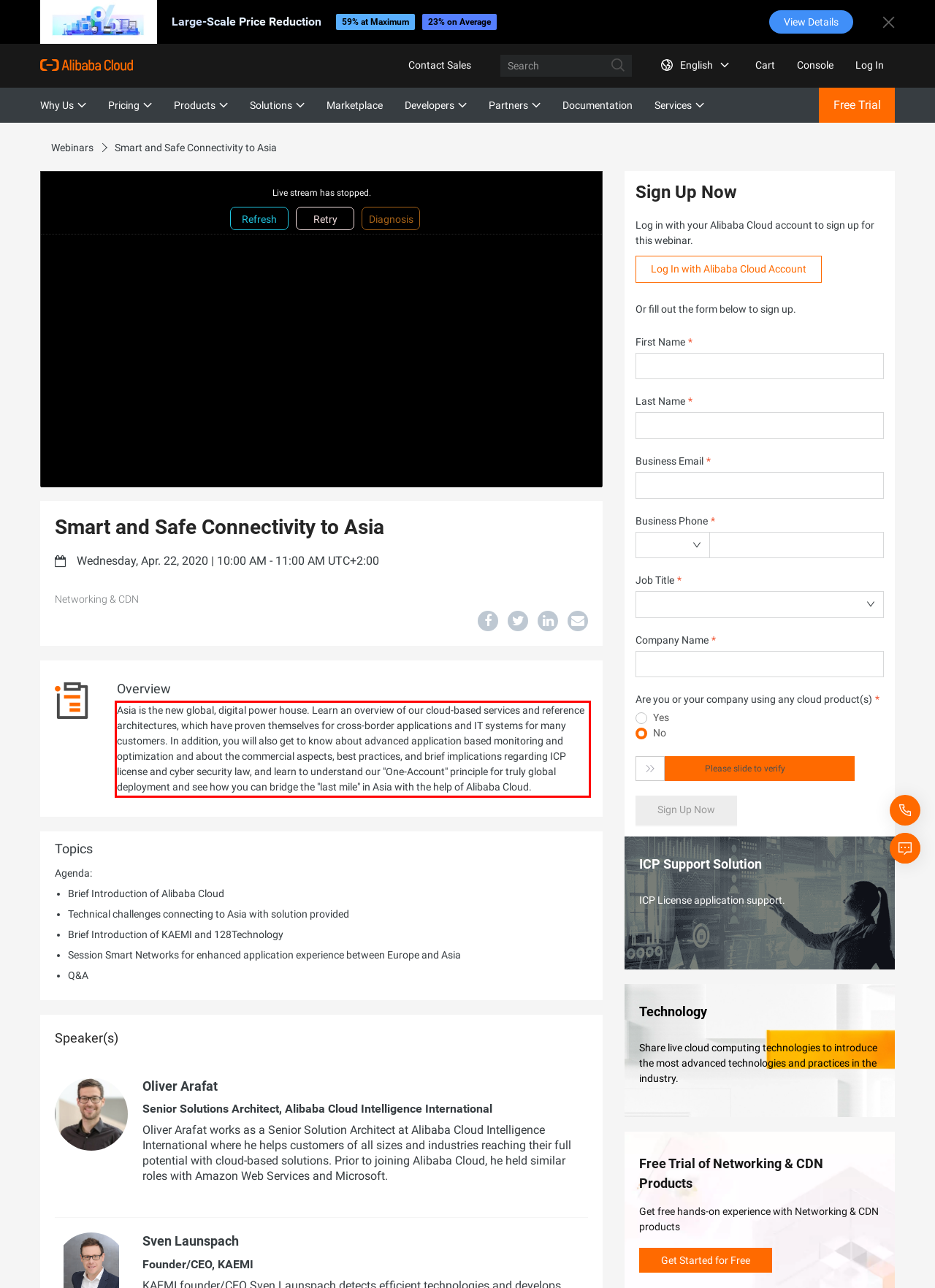The screenshot provided shows a webpage with a red bounding box. Apply OCR to the text within this red bounding box and provide the extracted content.

Asia is the new global, digital power house. Learn an overview of our cloud-based services and reference architectures, which have proven themselves for cross-border applications and IT systems for many customers. In addition, you will also get to know about advanced application based monitoring and optimization and about the commercial aspects, best practices, and brief implications regarding ICP license and cyber security law, and learn to understand our "One-Account" principle for truly global deployment and see how you can bridge the "last mile" in Asia with the help of Alibaba Cloud.